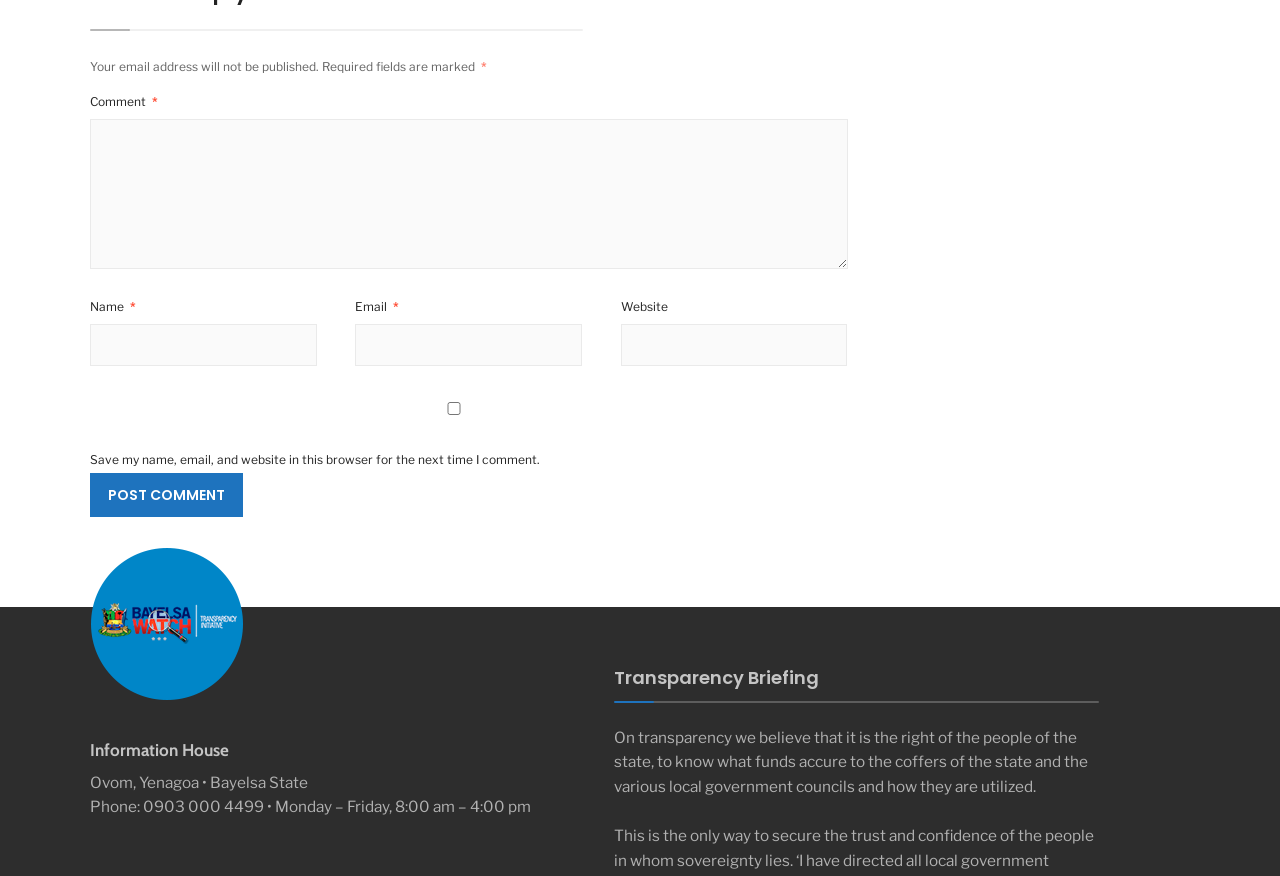What is the purpose of the checkbox?
Look at the image and respond with a single word or a short phrase.

Save comment information